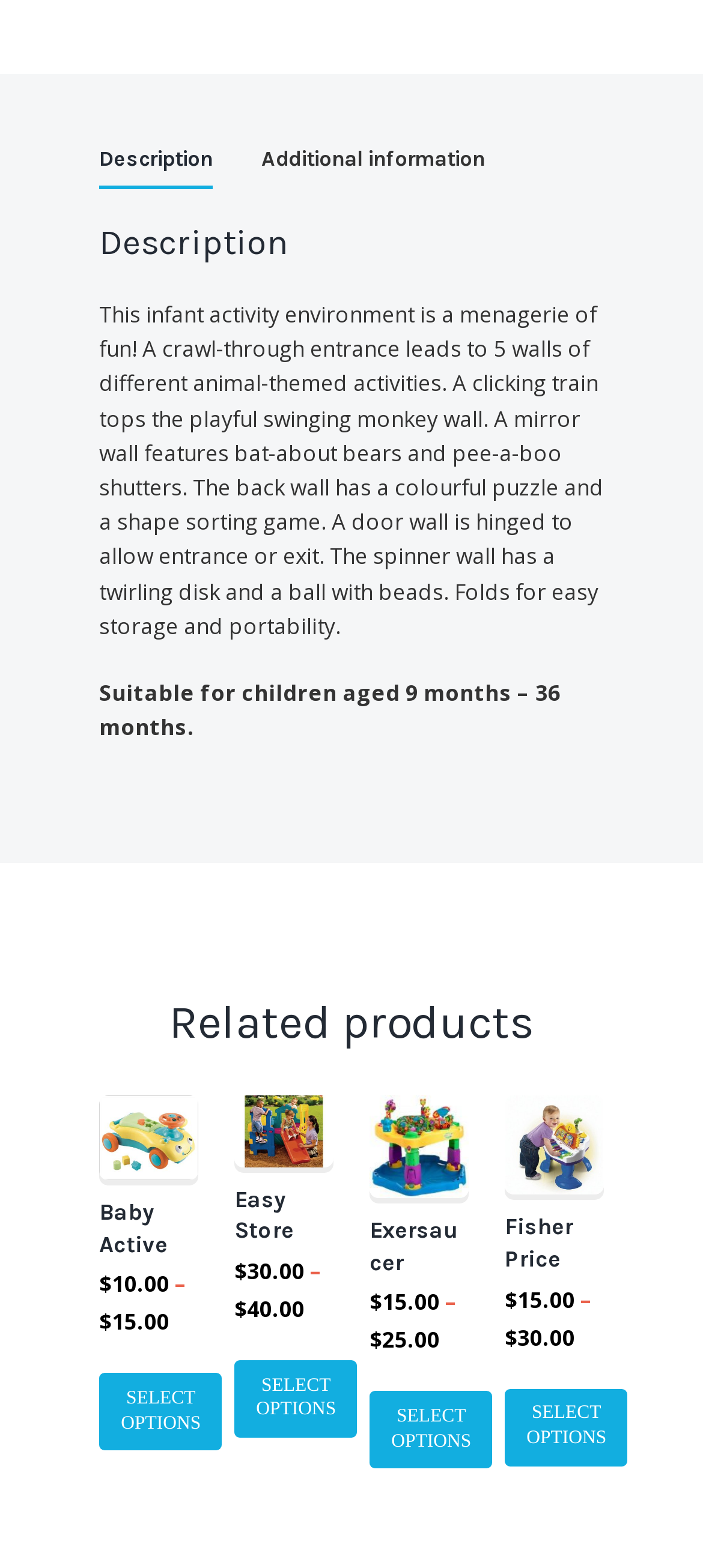Please look at the image and answer the question with a detailed explanation: What is the price range of the 'Baby Active Wobble Toddle Ride' product?

I found the 'Baby Active Wobble Toddle Ride' product and looked at its price information, which shows a range of $10.00 to $15.00.